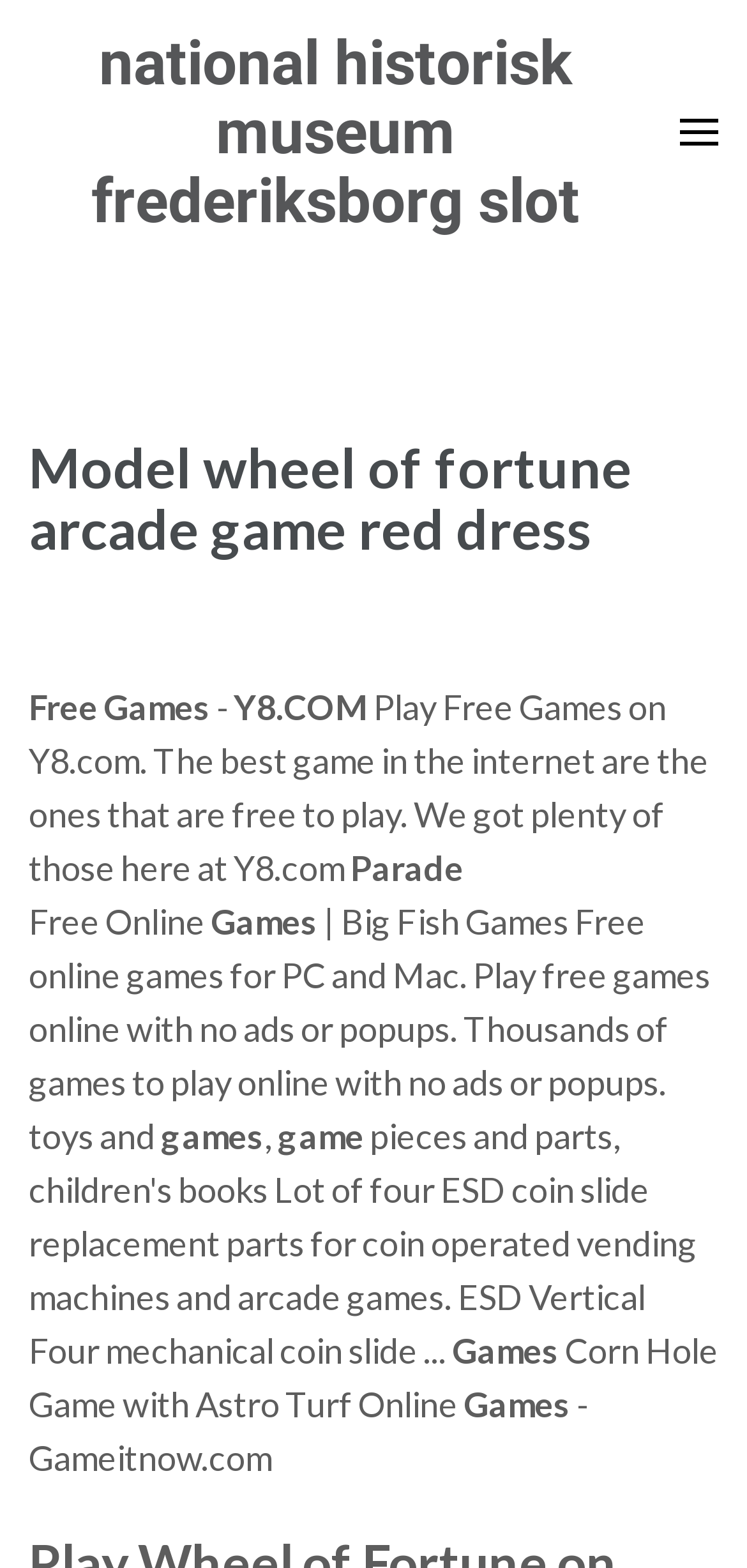What type of games are available on this website?
From the image, respond with a single word or phrase.

Free online games